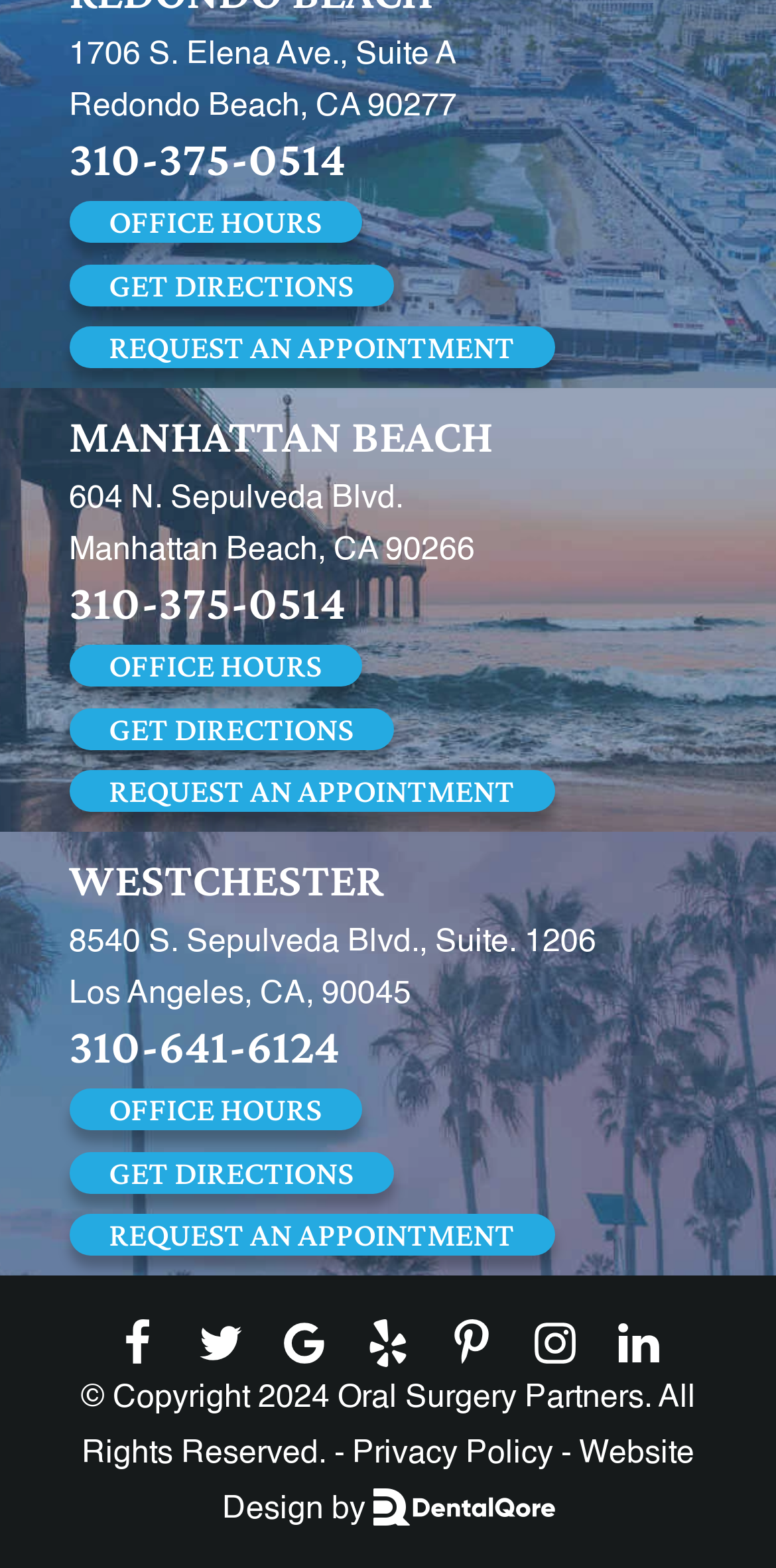Find the bounding box of the web element that fits this description: "Request an Appointment".

[0.088, 0.774, 0.714, 0.8]